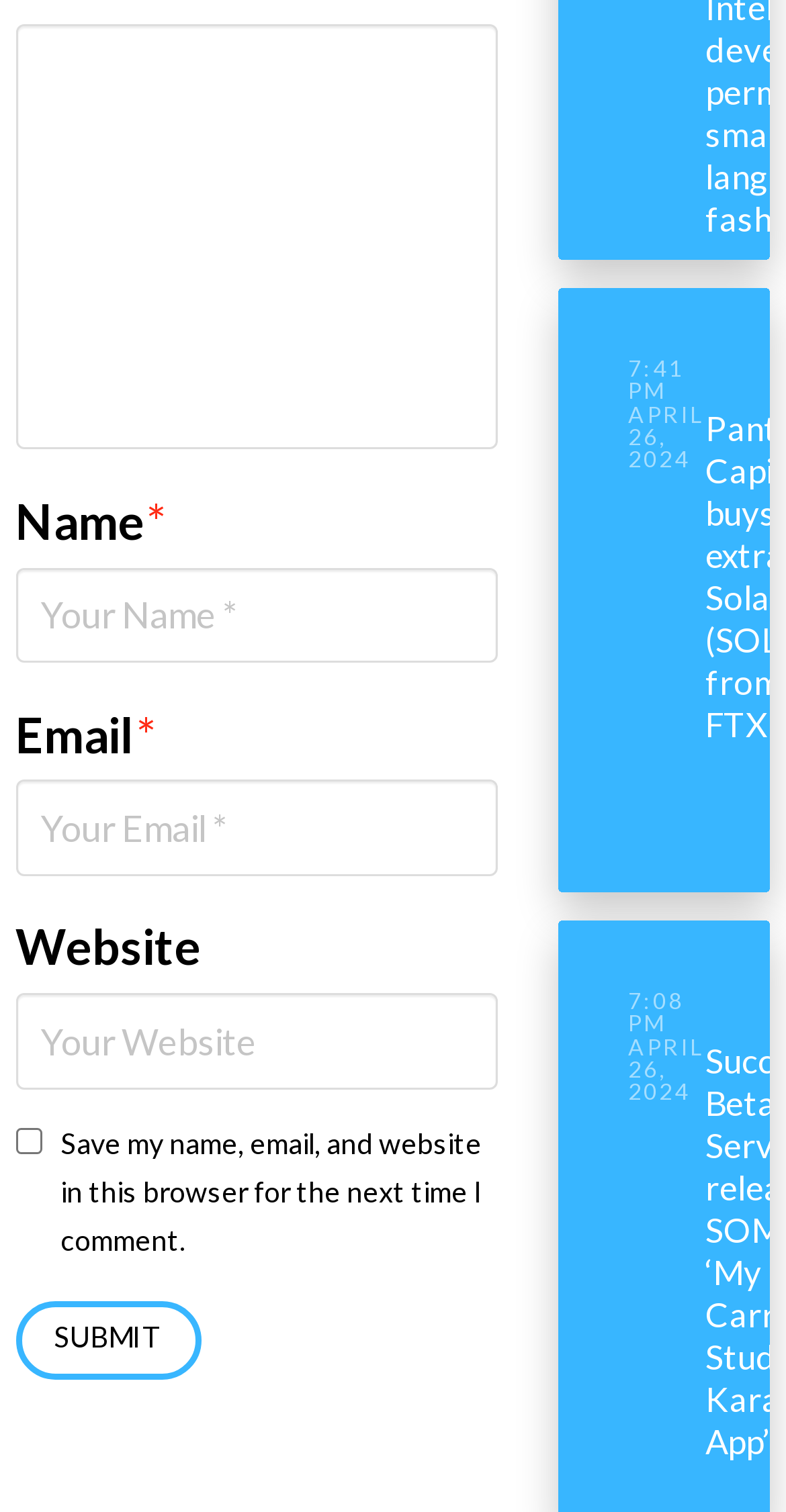How many articles are there?
Respond to the question with a single word or phrase according to the image.

1